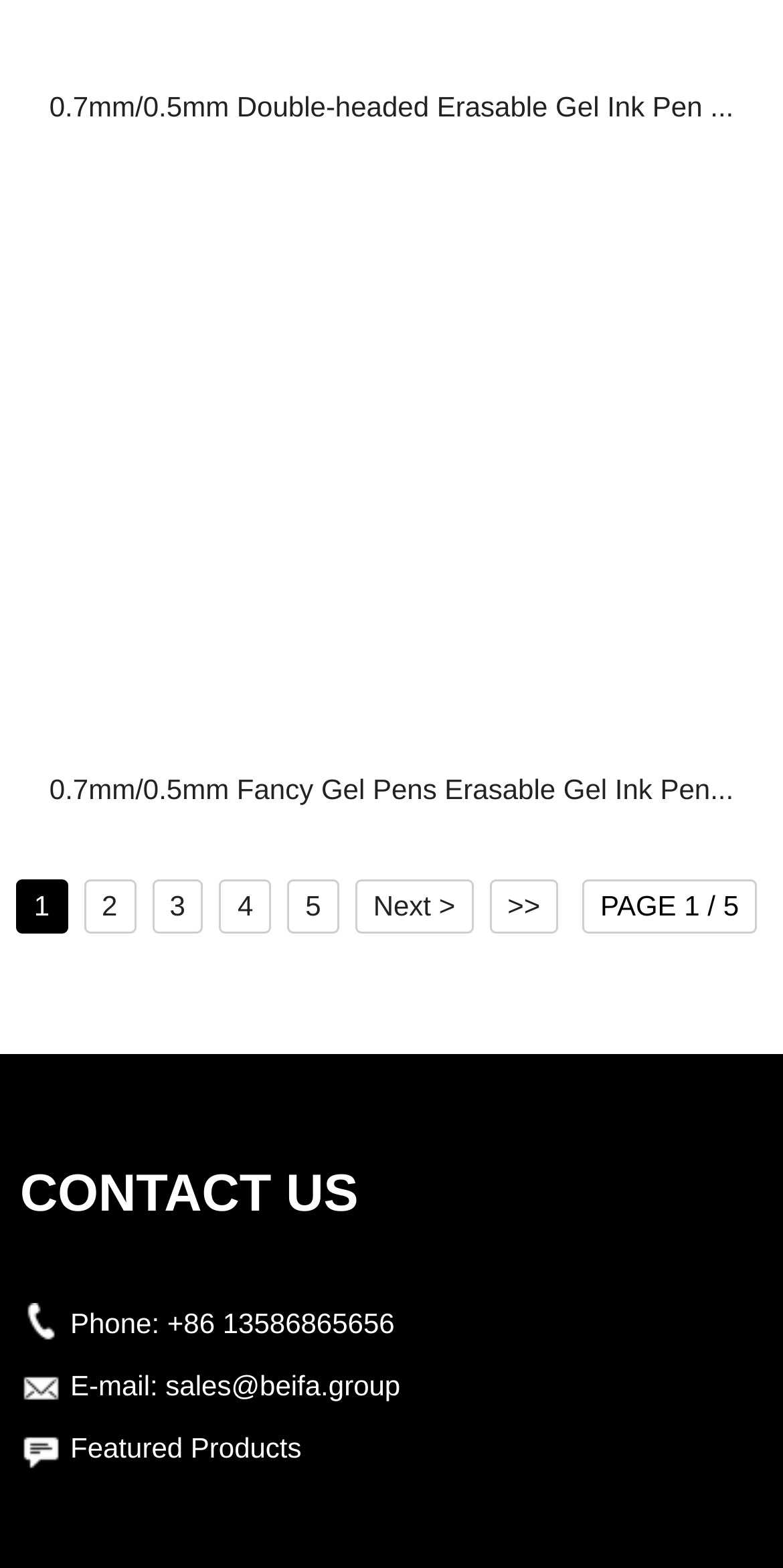Provide a one-word or brief phrase answer to the question:
What is the email address for sales?

sales@beifa.group